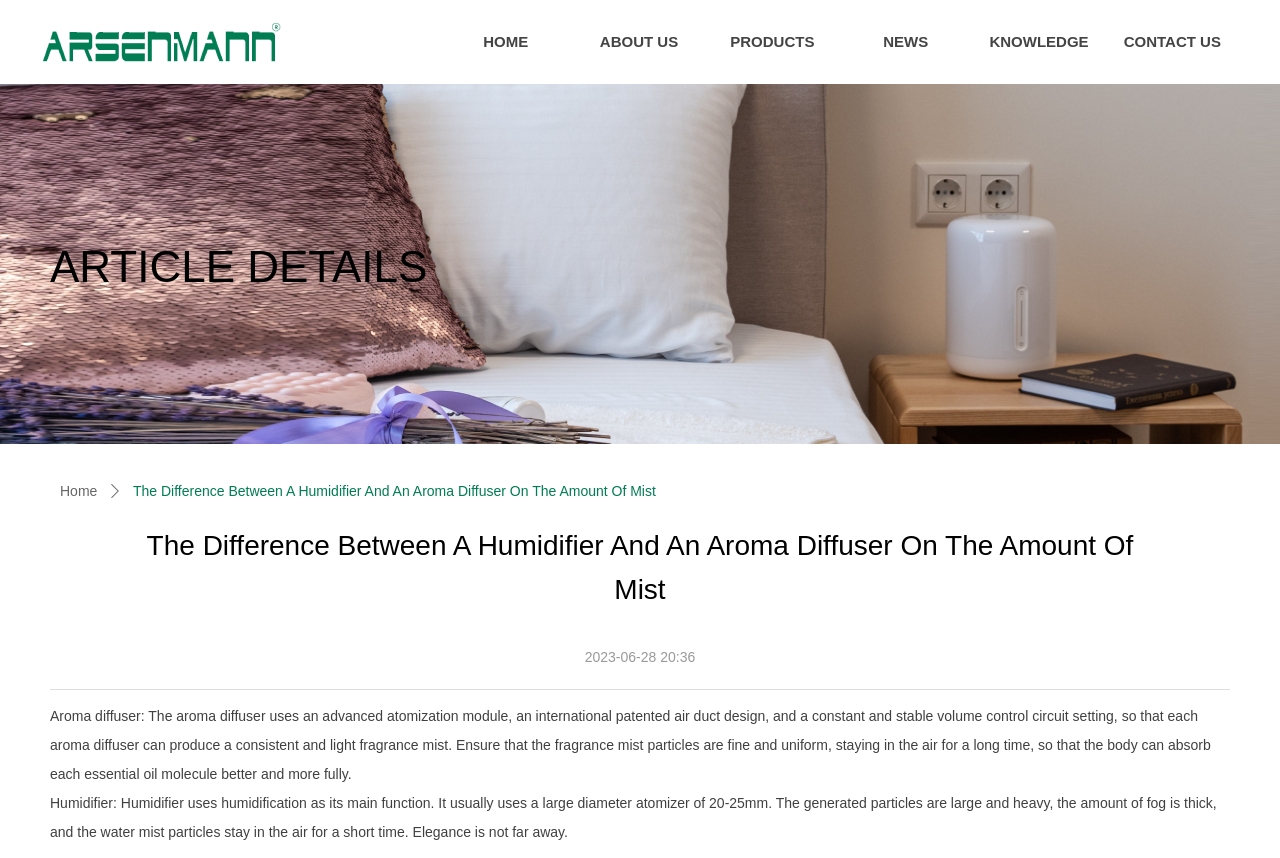Please provide a comprehensive answer to the question below using the information from the image: What is the main function of a humidifier?

According to the webpage, the main function of a humidifier is humidification, which is mentioned in the paragraph describing the difference between a humidifier and an aroma diffuser.